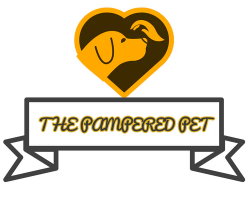Respond to the question with just a single word or phrase: 
What is written on the ribbon-like banner?

THE PAMPERED PET